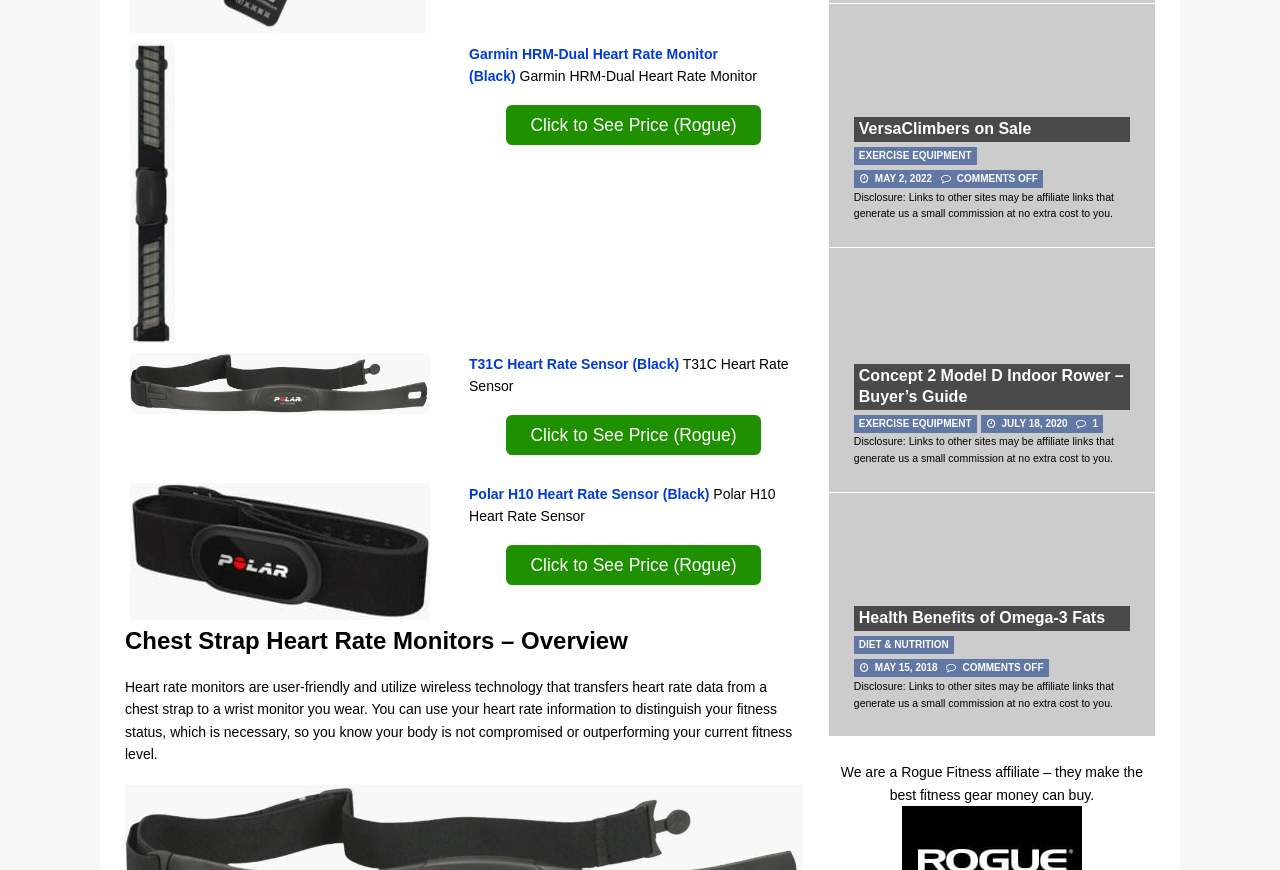Indicate the bounding box coordinates of the element that must be clicked to execute the instruction: "Explore VersaClimbers on Sale". The coordinates should be given as four float numbers between 0 and 1, i.e., [left, top, right, bottom].

[0.671, 0.138, 0.806, 0.158]